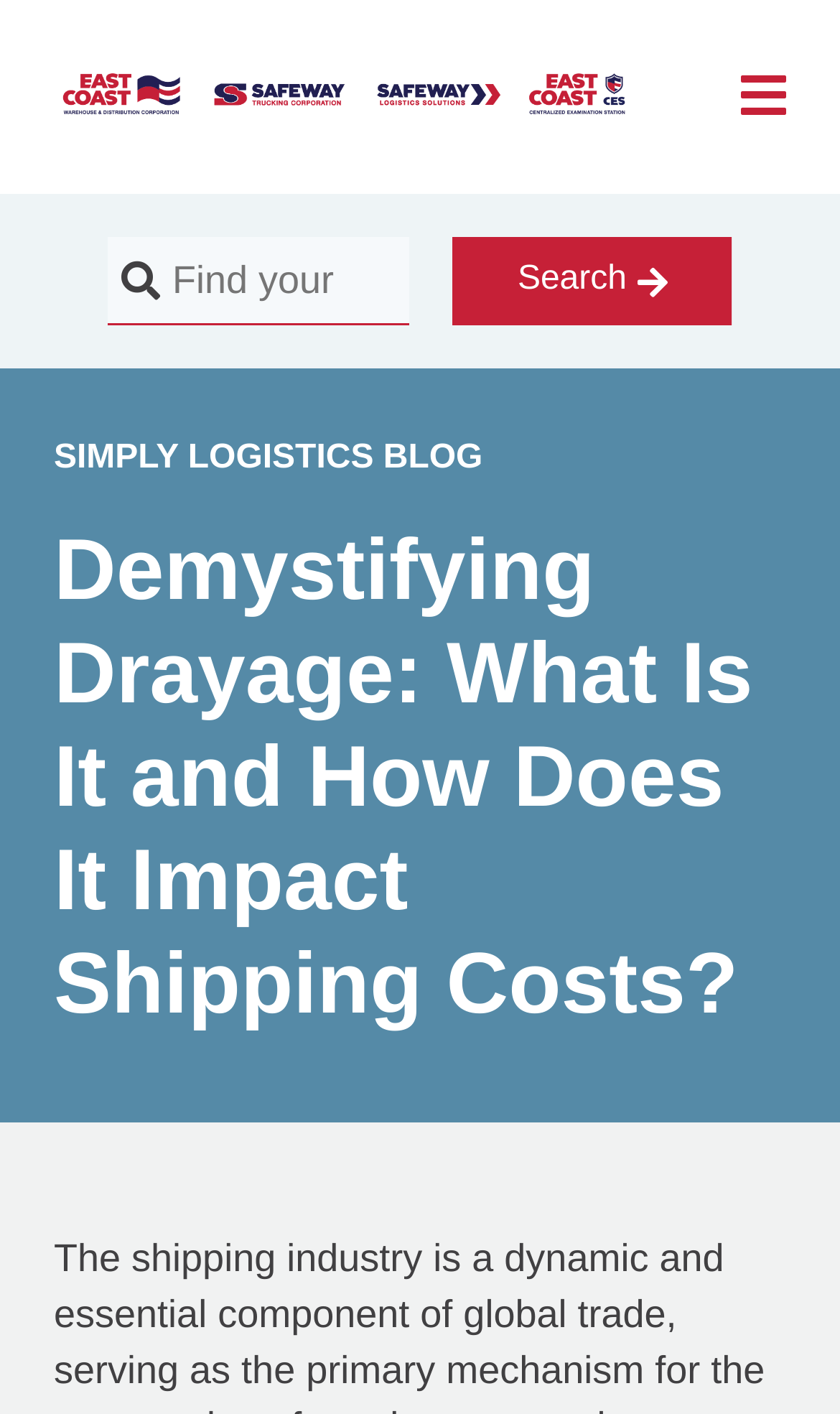What is the topic of the blog post?
Examine the image and provide an in-depth answer to the question.

I found the topic of the blog post by looking at the heading element with the text 'Demystifying Drayage: What Is It and How Does It Impact Shipping Costs?'. This suggests that the blog post is about explaining the concept of drayage and its impact on shipping costs.